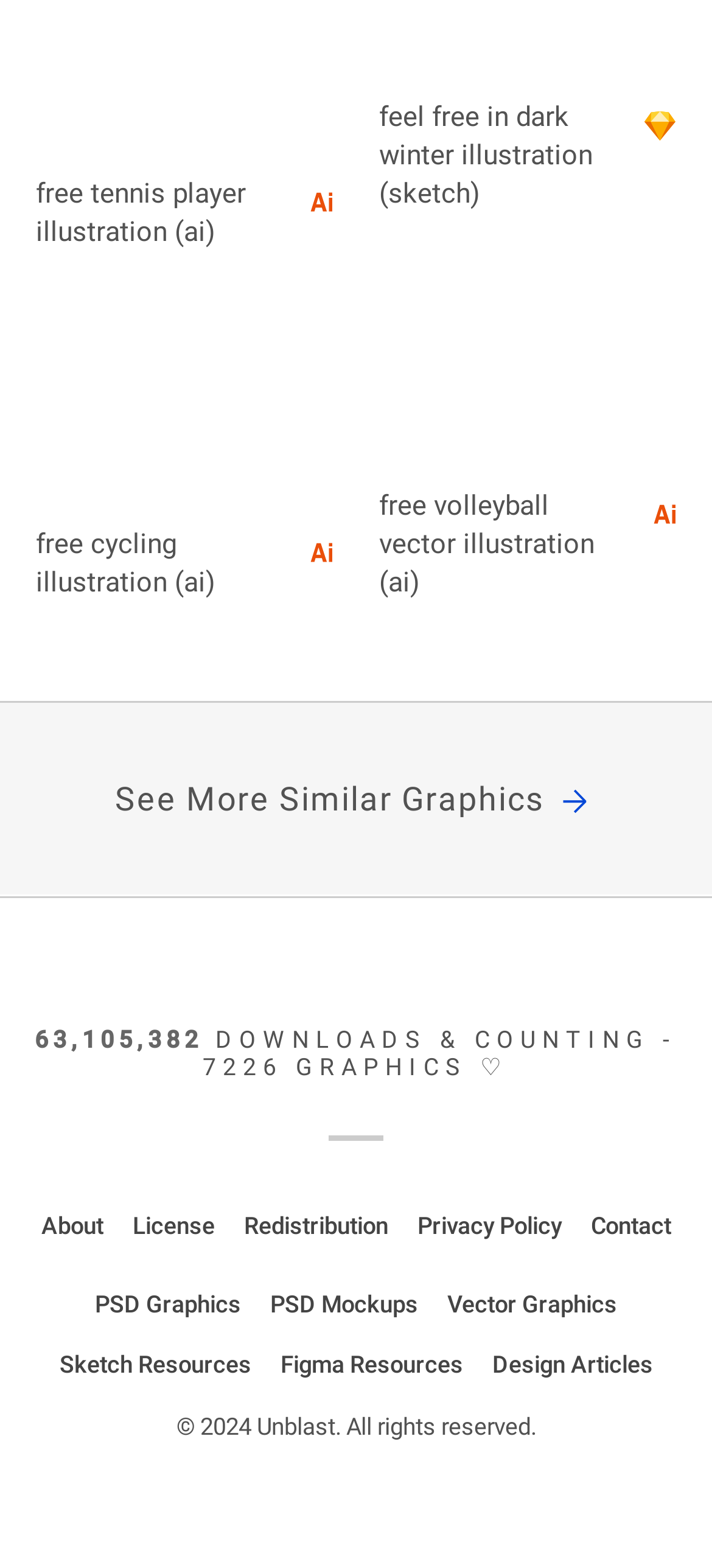Find and provide the bounding box coordinates for the UI element described here: "See More Similar Graphics". The coordinates should be given as four float numbers between 0 and 1: [left, top, right, bottom].

[0.0, 0.447, 1.0, 0.571]